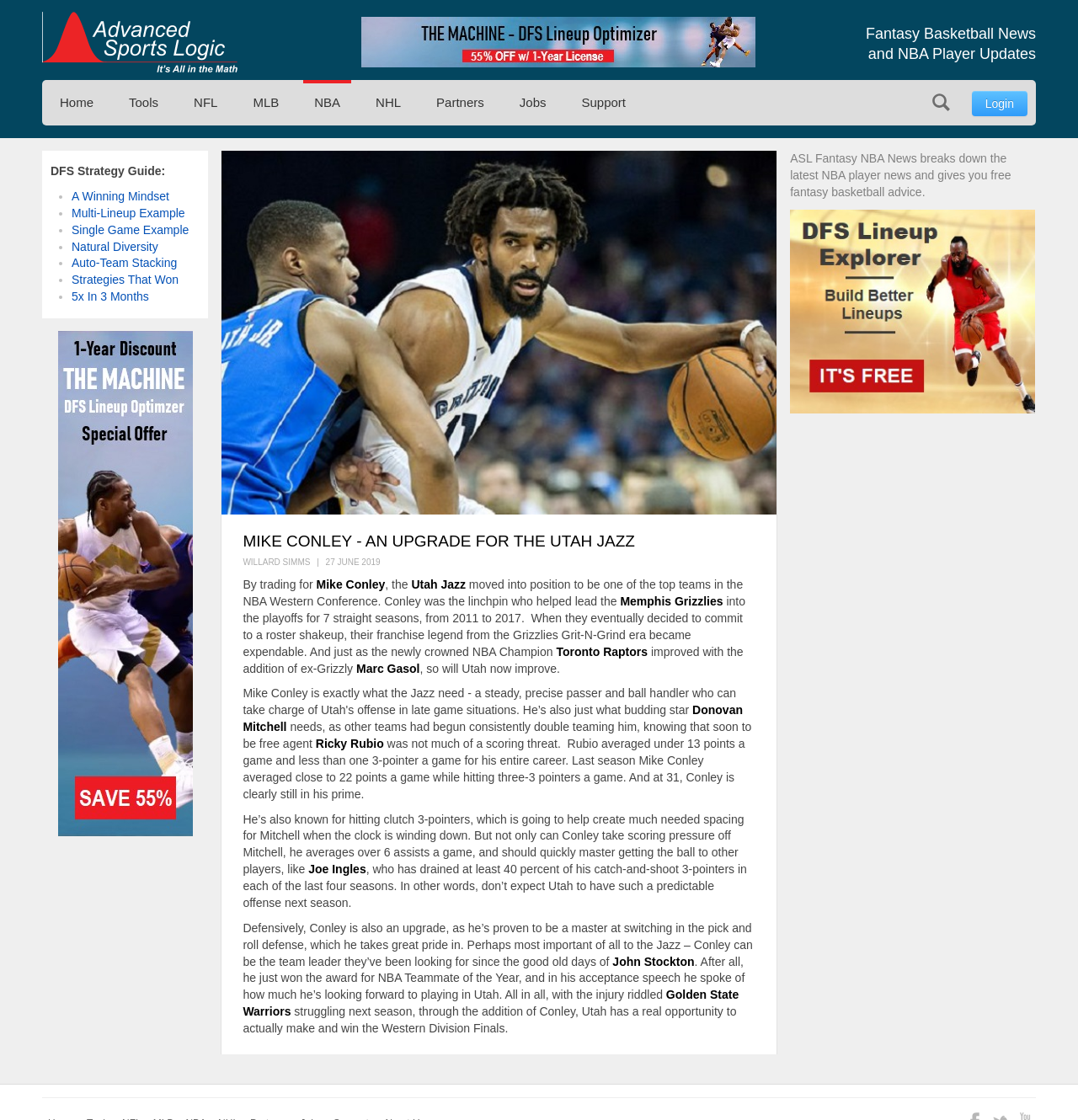Who is the author of the article?
Look at the screenshot and give a one-word or phrase answer.

Willard Simms